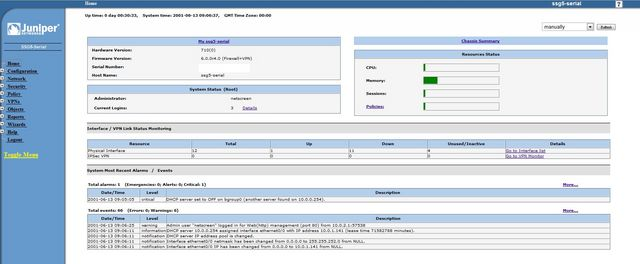What is the purpose of the 'Resource Summary' section?
Using the image as a reference, give a one-word or short phrase answer.

To assess system performance